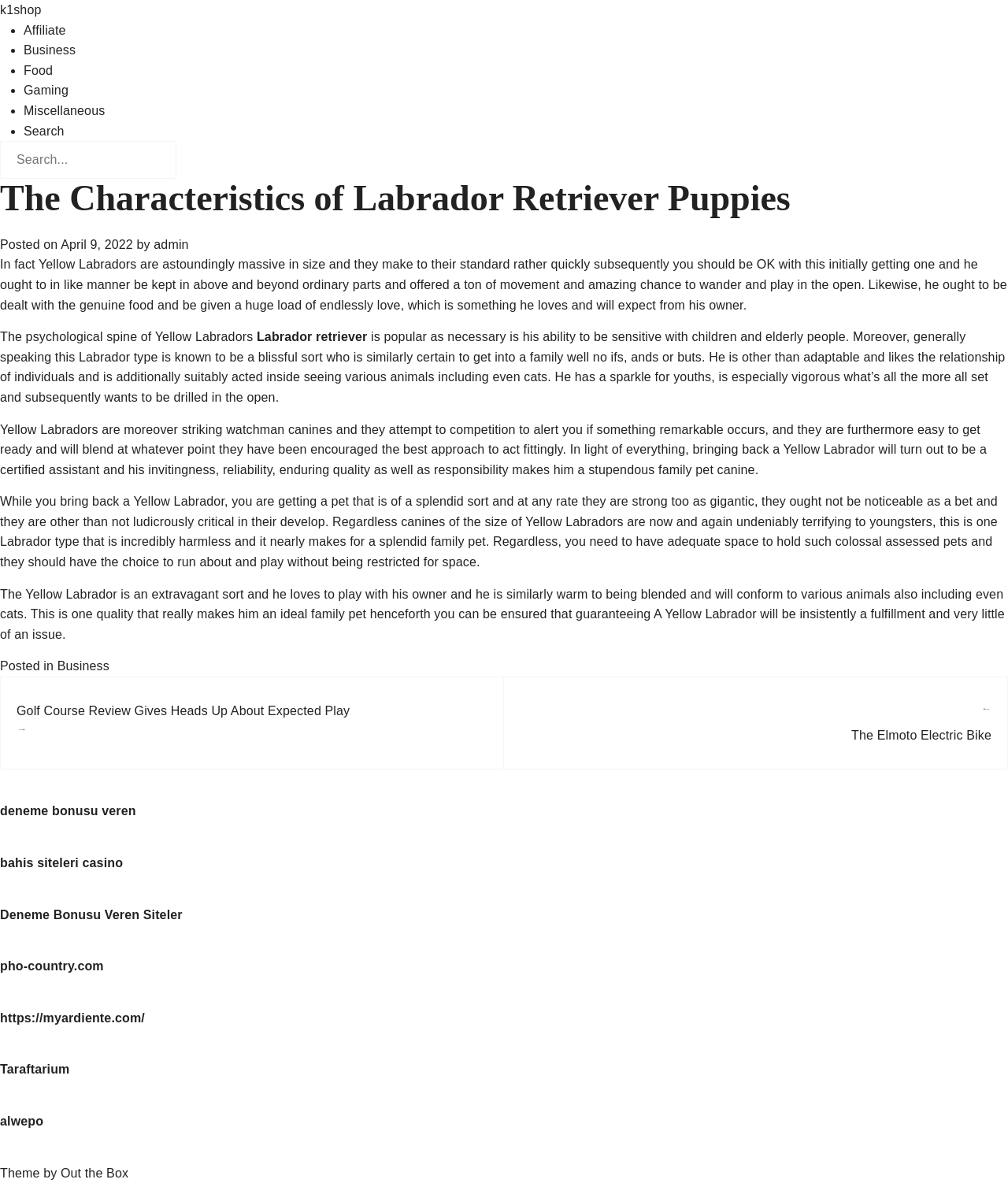How many paragraphs are there in the article? From the image, respond with a single word or brief phrase.

5